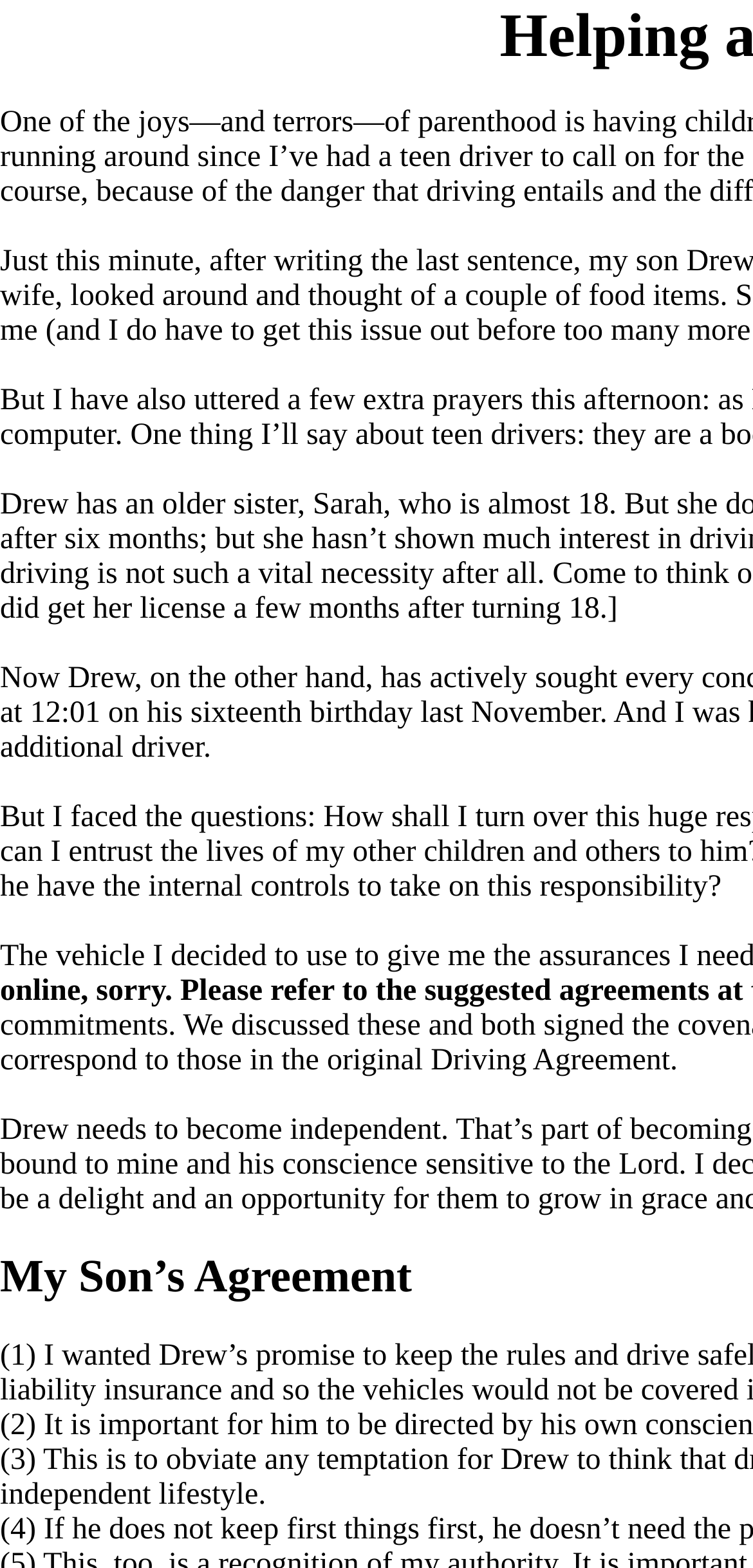Identify and provide the text of the main header on the webpage.

Helping a Teen Drive Responsibly